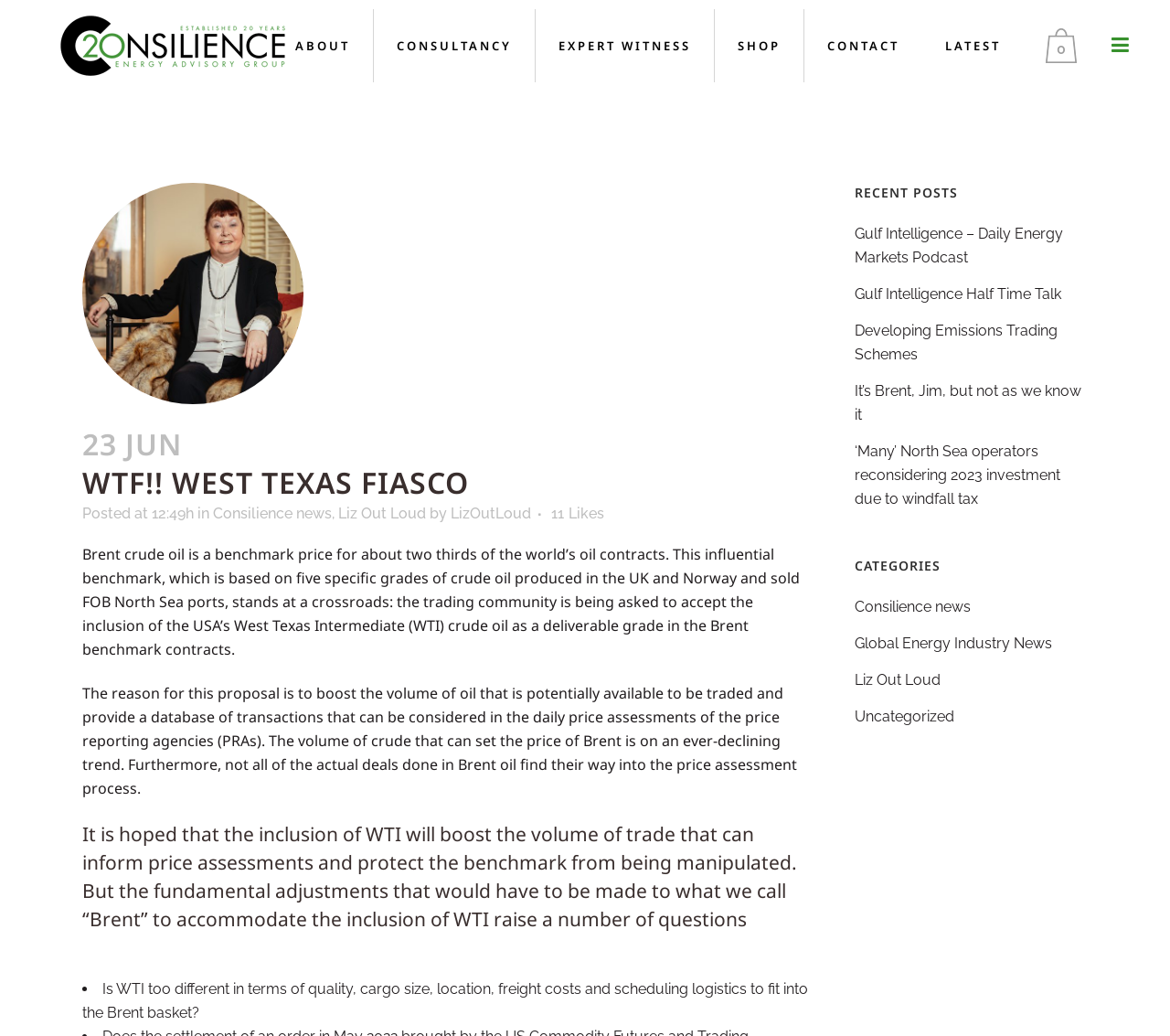Predict the bounding box coordinates of the UI element that matches this description: "Global Energy Industry News". The coordinates should be in the format [left, top, right, bottom] with each value between 0 and 1.

[0.73, 0.613, 0.899, 0.629]